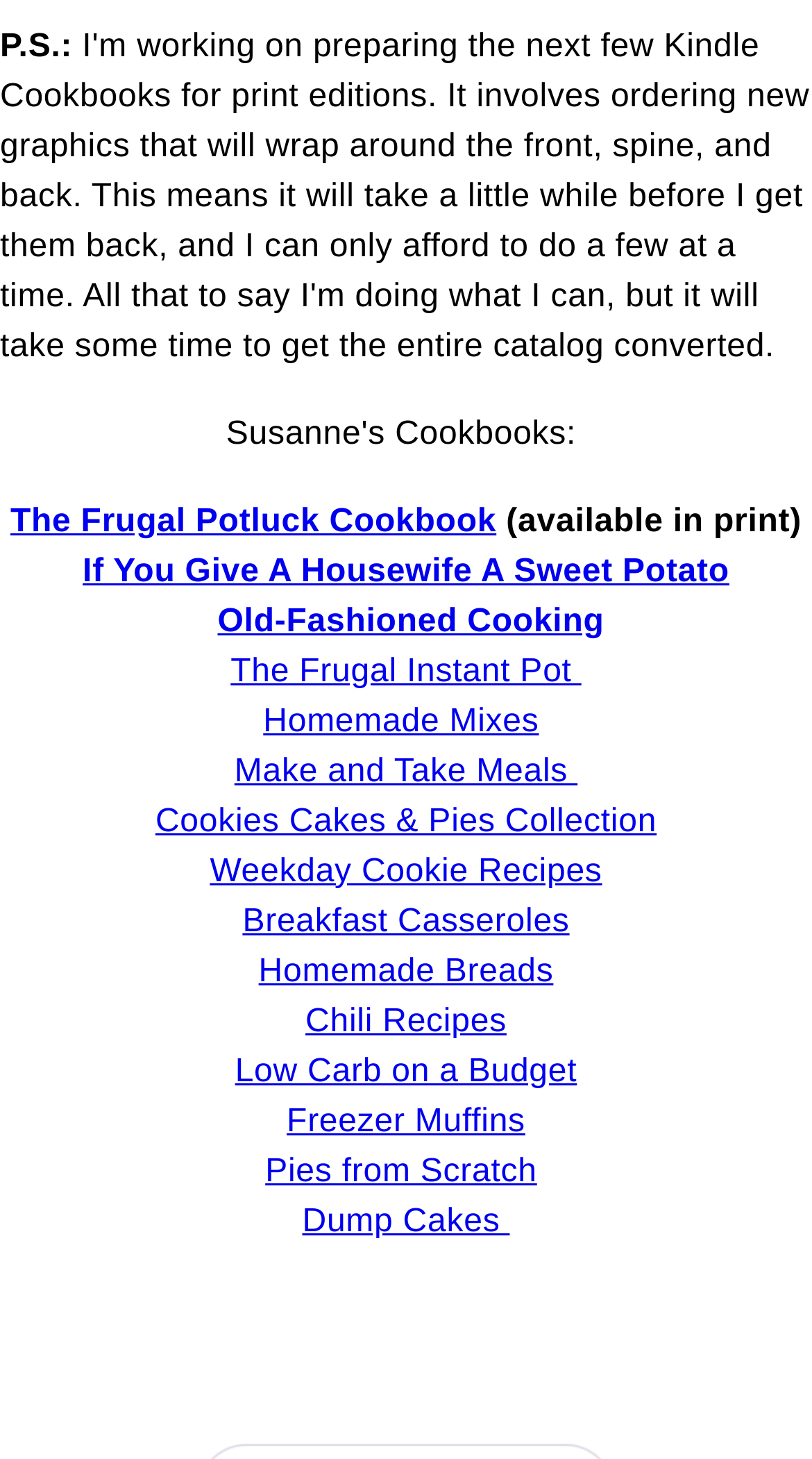Pinpoint the bounding box coordinates of the area that should be clicked to complete the following instruction: "Visit 'If You Give A Housewife A Sweet Potato'". The coordinates must be given as four float numbers between 0 and 1, i.e., [left, top, right, bottom].

[0.102, 0.379, 0.898, 0.404]